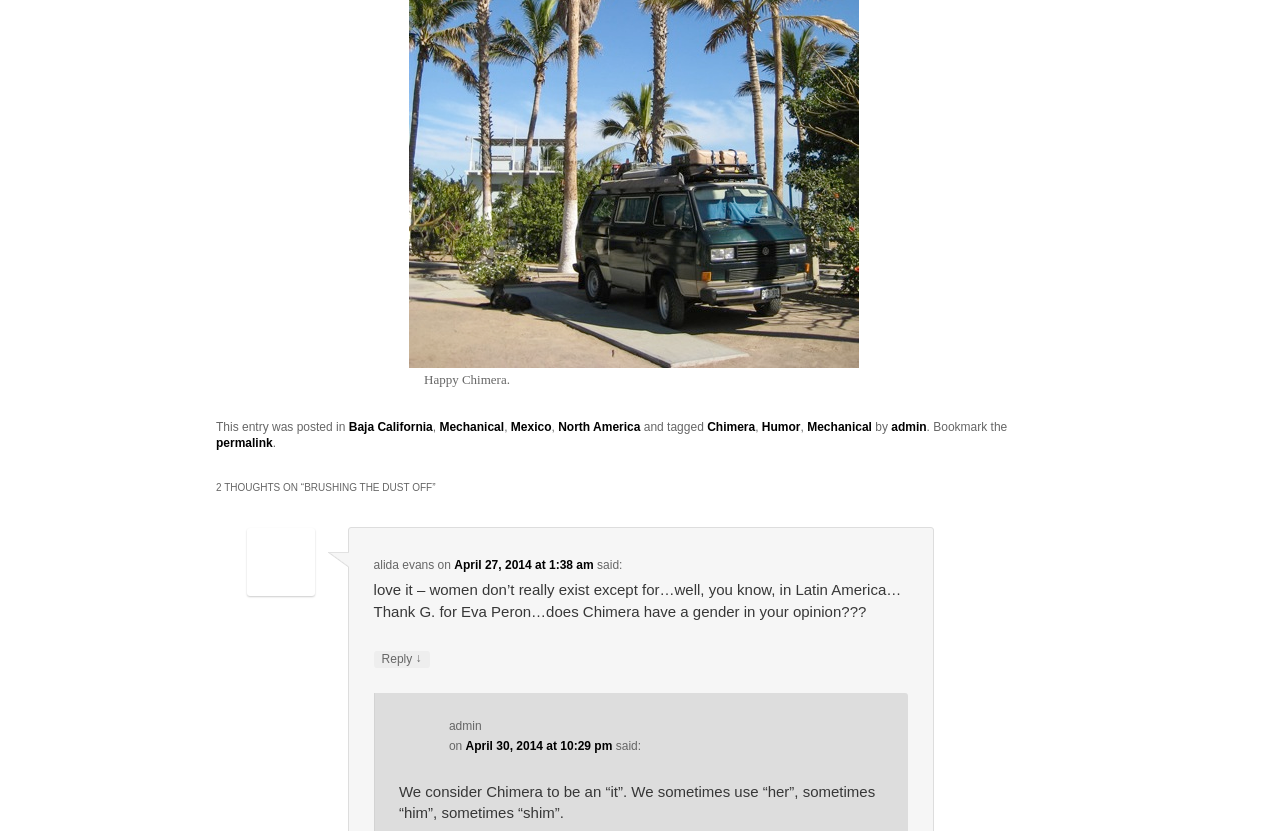Please locate the bounding box coordinates of the element that needs to be clicked to achieve the following instruction: "Click on the link 'Chimera'". The coordinates should be four float numbers between 0 and 1, i.e., [left, top, right, bottom].

[0.552, 0.505, 0.59, 0.522]